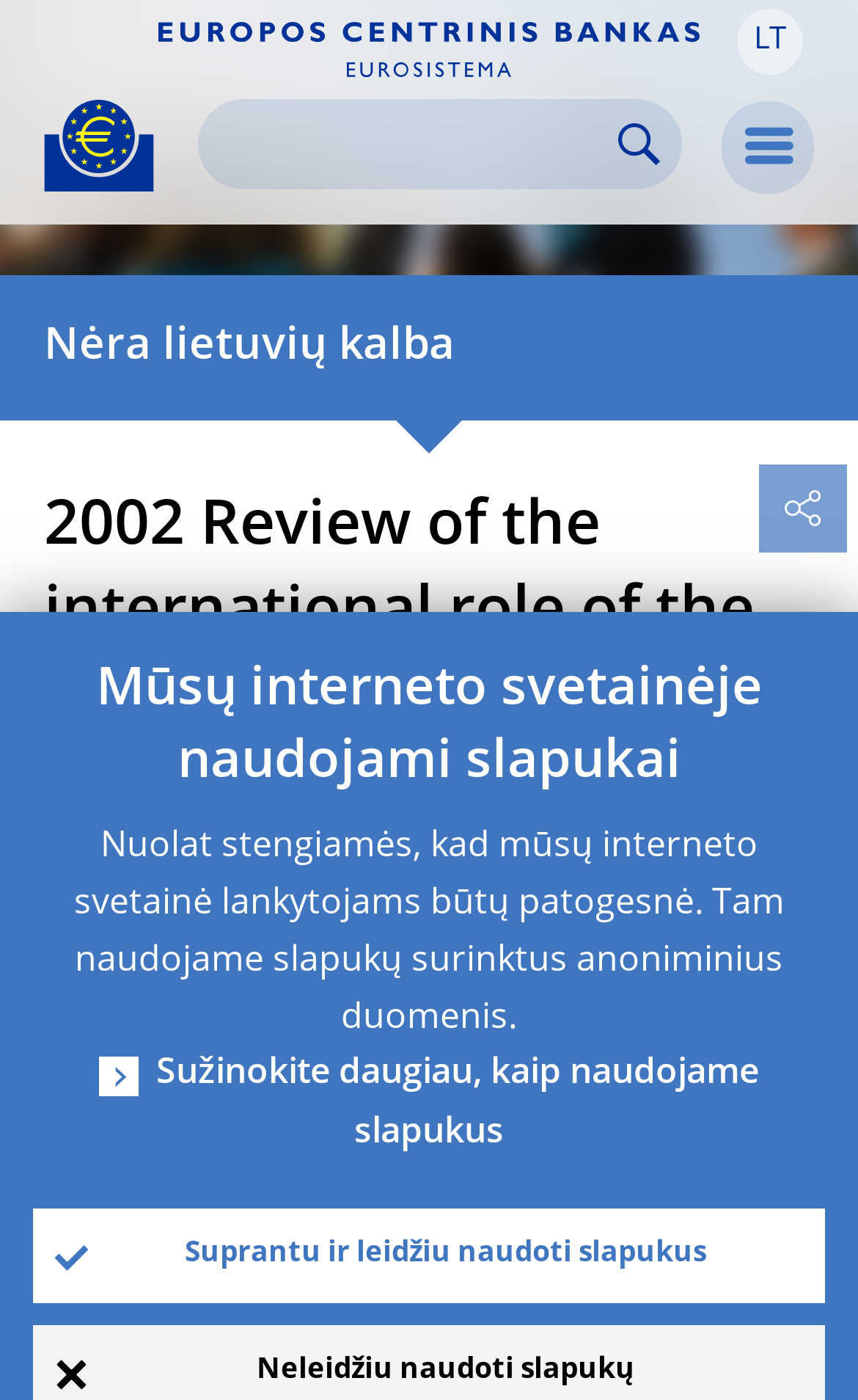Using the webpage screenshot, locate the HTML element that fits the following description and provide its bounding box: "alt="Go to our homepage"".

[0.184, 0.031, 0.816, 0.063]